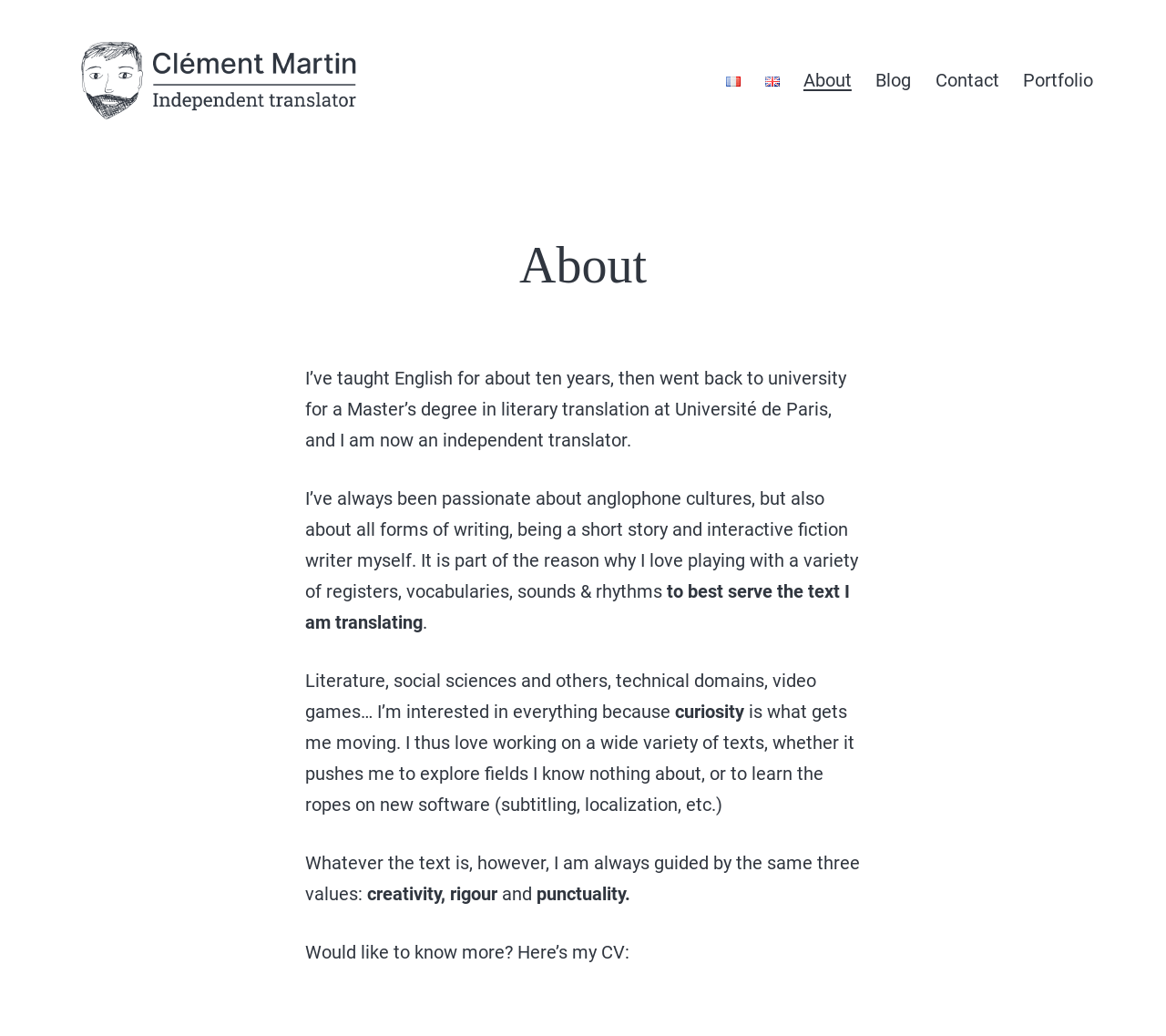Respond concisely with one word or phrase to the following query:
What is the author's motivation for working on a wide variety of texts?

curiosity